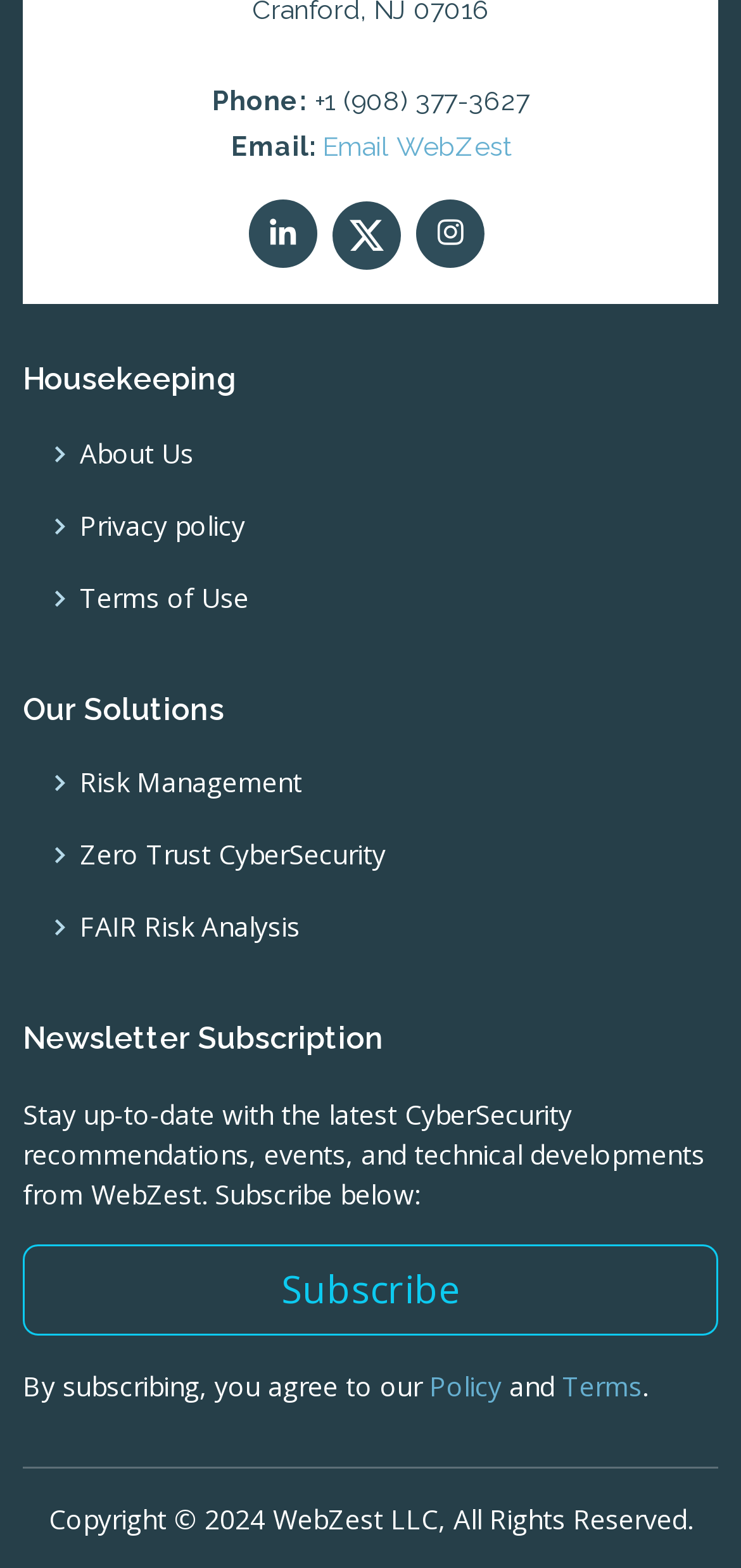Give the bounding box coordinates for this UI element: "aria-label="Twitter"". The coordinates should be four float numbers between 0 and 1, arranged as [left, top, right, bottom].

[0.449, 0.129, 0.541, 0.173]